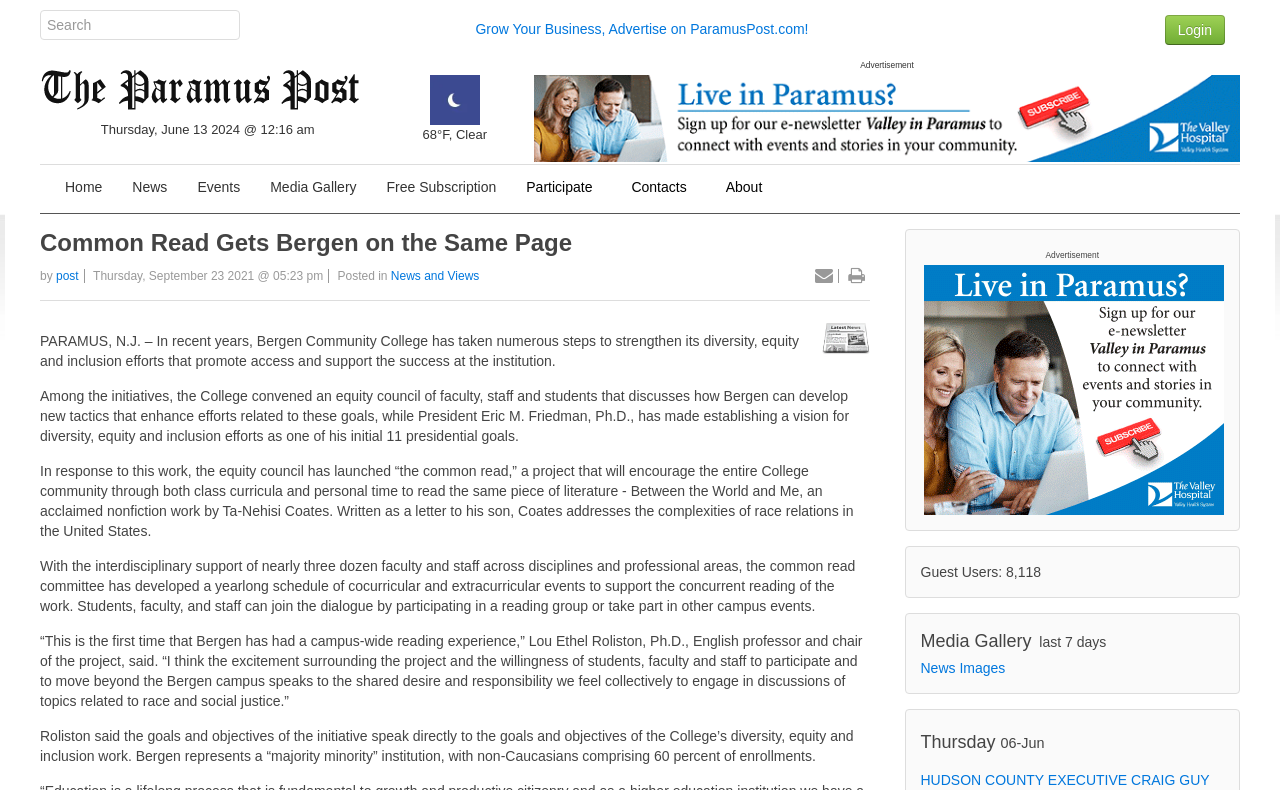Given the element description: "Ways to Give", predict the bounding box coordinates of this UI element. The coordinates must be four float numbers between 0 and 1, given as [left, top, right, bottom].

None